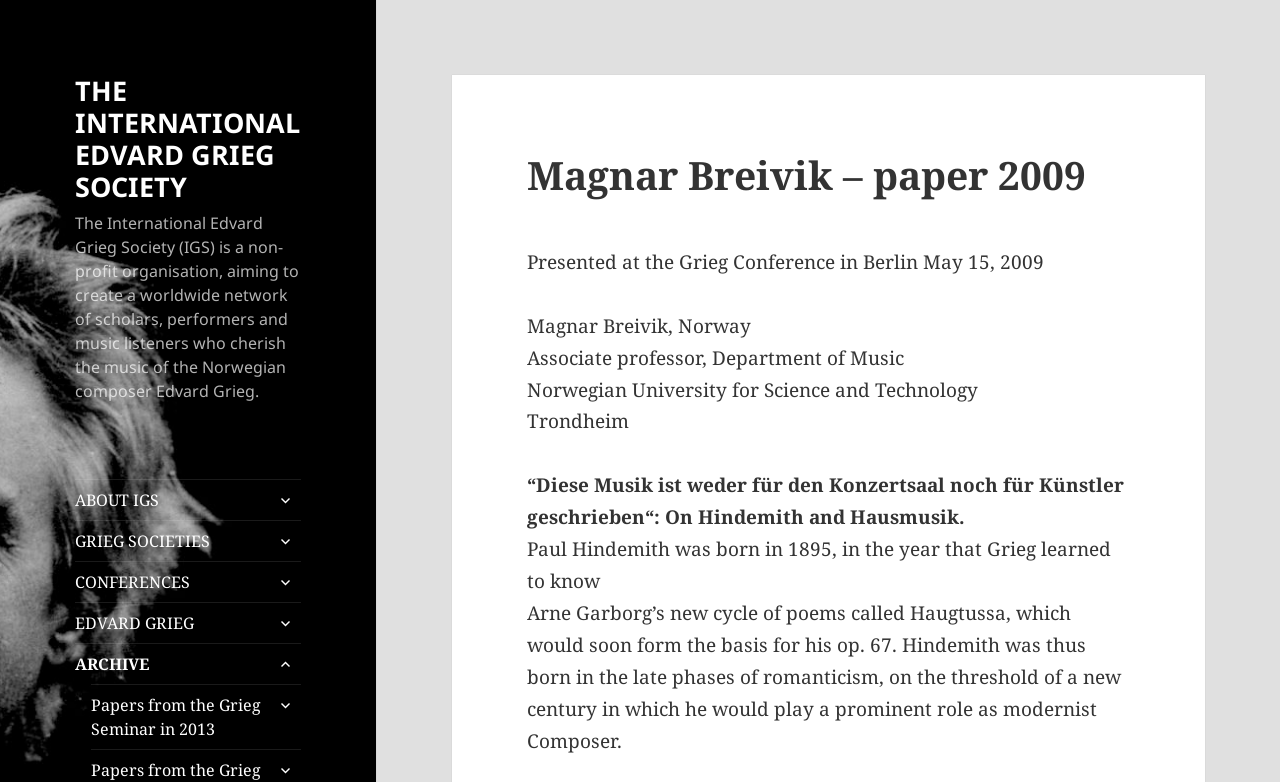Where is the Norwegian University for Science and Technology located?
Please interpret the details in the image and answer the question thoroughly.

The Norwegian University for Science and Technology is located in Trondheim, which is mentioned in the text.